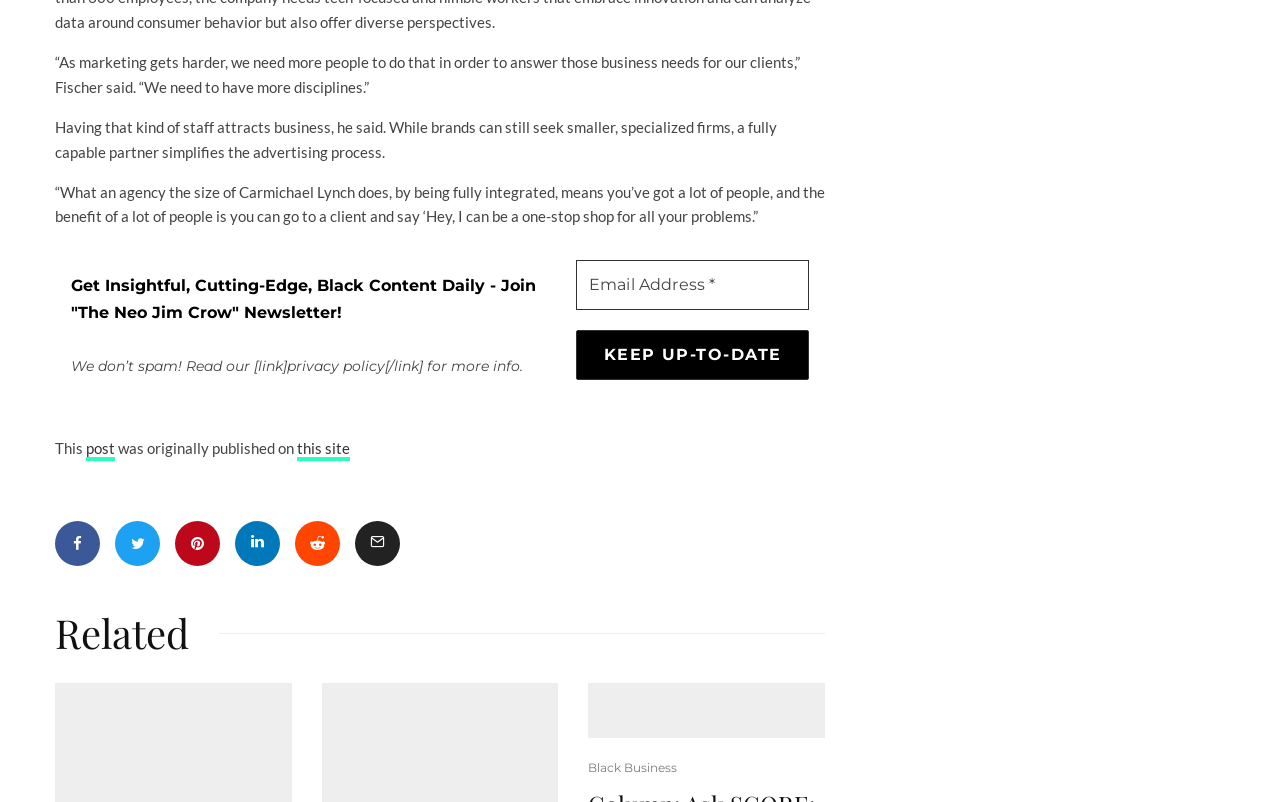What is the purpose of the 'Keep Up-to-date' button?
Examine the image and provide an in-depth answer to the question.

The 'Keep Up-to-date' button is likely used to submit the email address to subscribe to the 'The Neo Jim Crow' newsletter, as it is located next to the email address textbox and has a similar purpose.